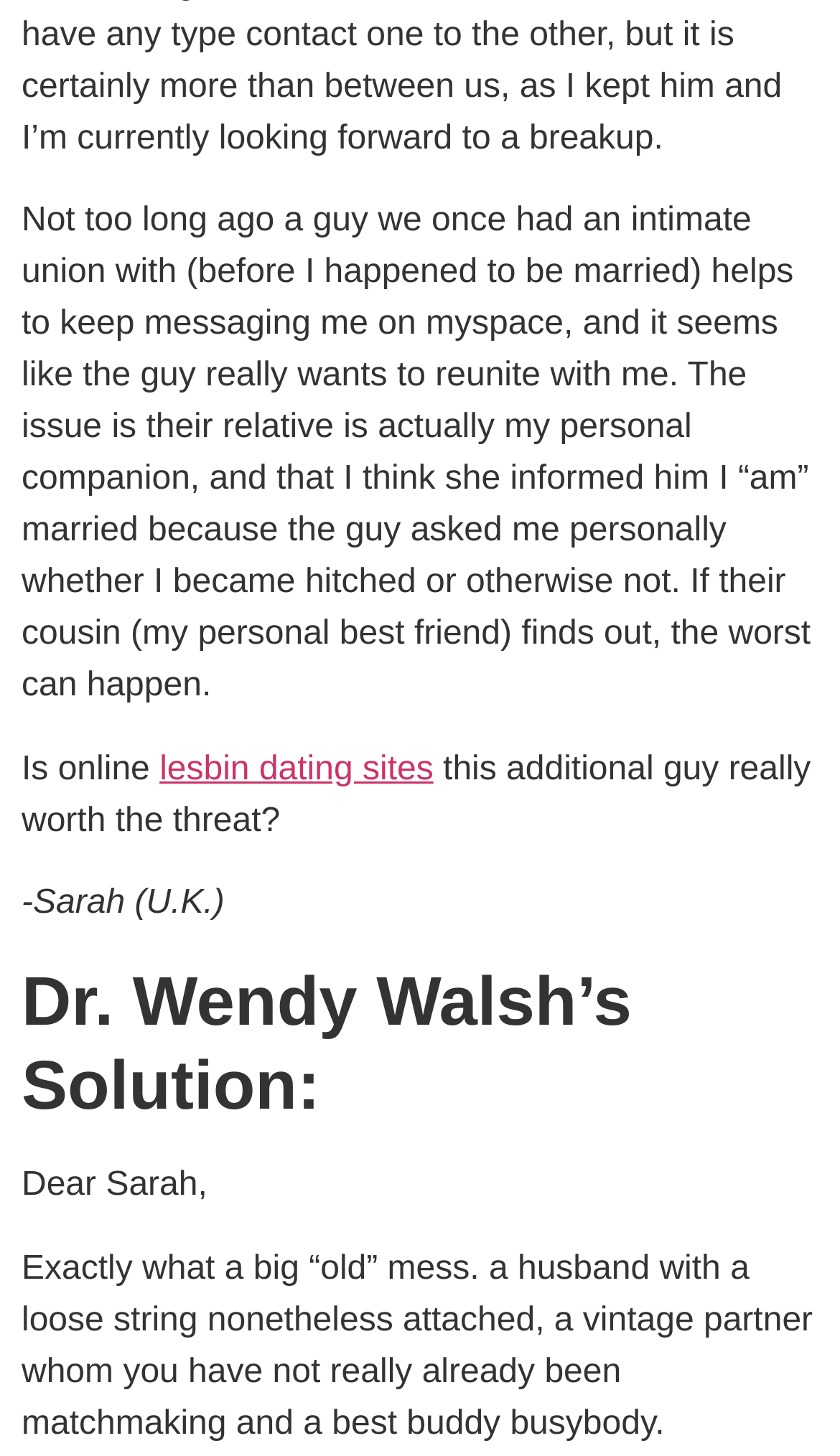What is the topic of the article?
Based on the image, give a concise answer in the form of a single word or short phrase.

Relationship issue